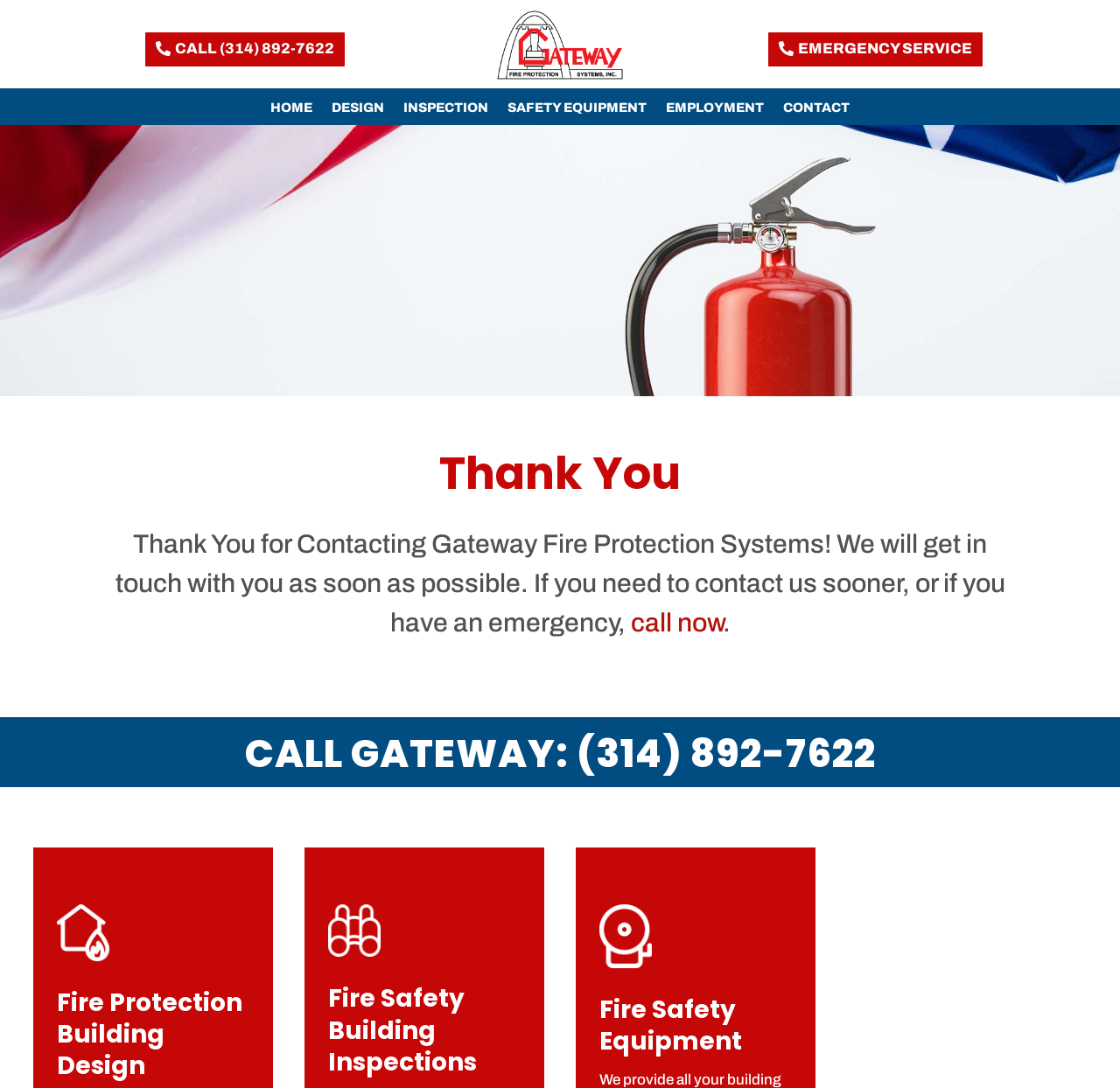Please locate the clickable area by providing the bounding box coordinates to follow this instruction: "contact for emergency service".

[0.684, 0.028, 0.879, 0.063]